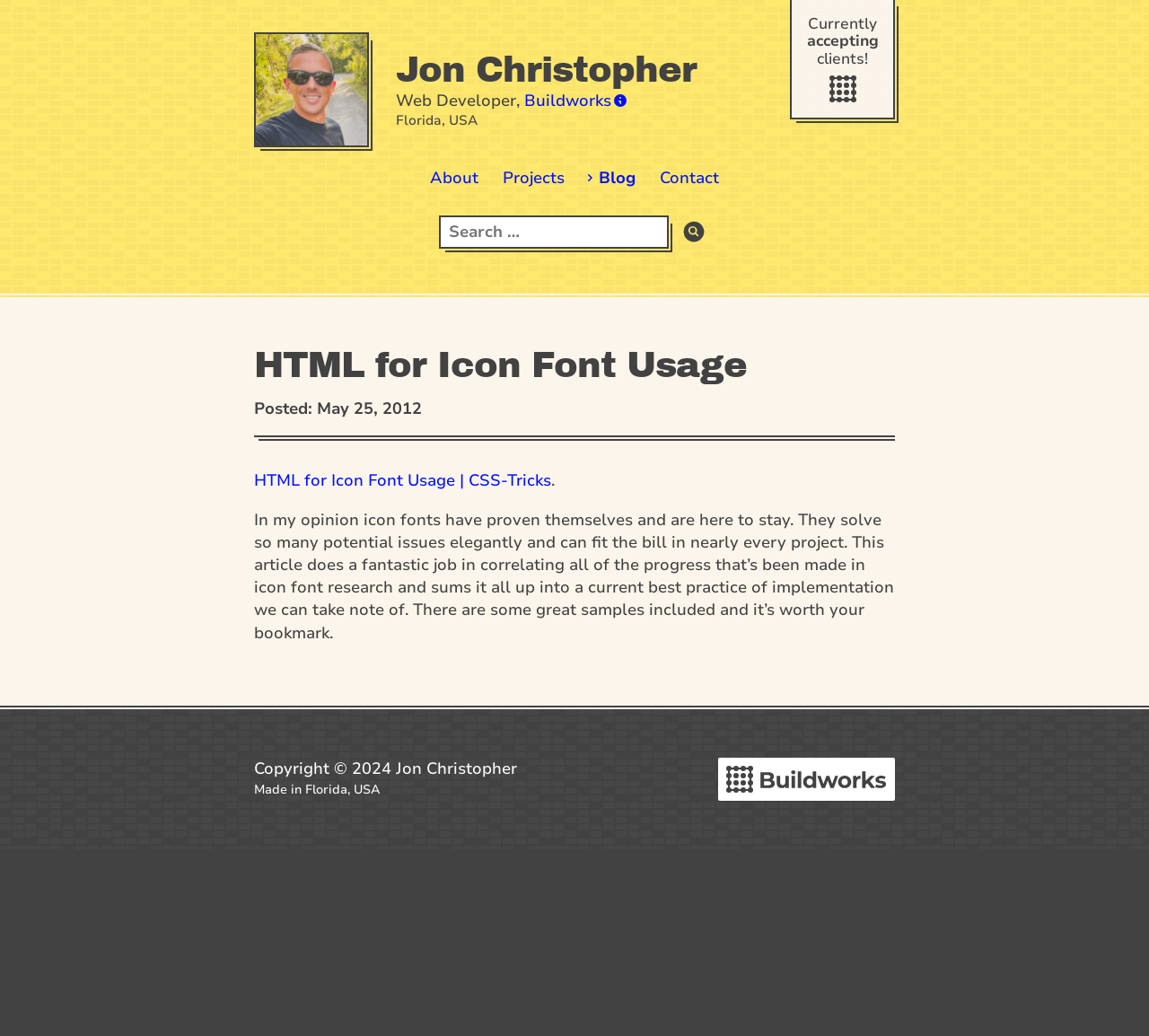What is the date of the article?
Could you answer the question with a detailed and thorough explanation?

The date of the article is May 25, 2012, which can be inferred from the text 'Posted: May 25, 2012' within the article section of the webpage.